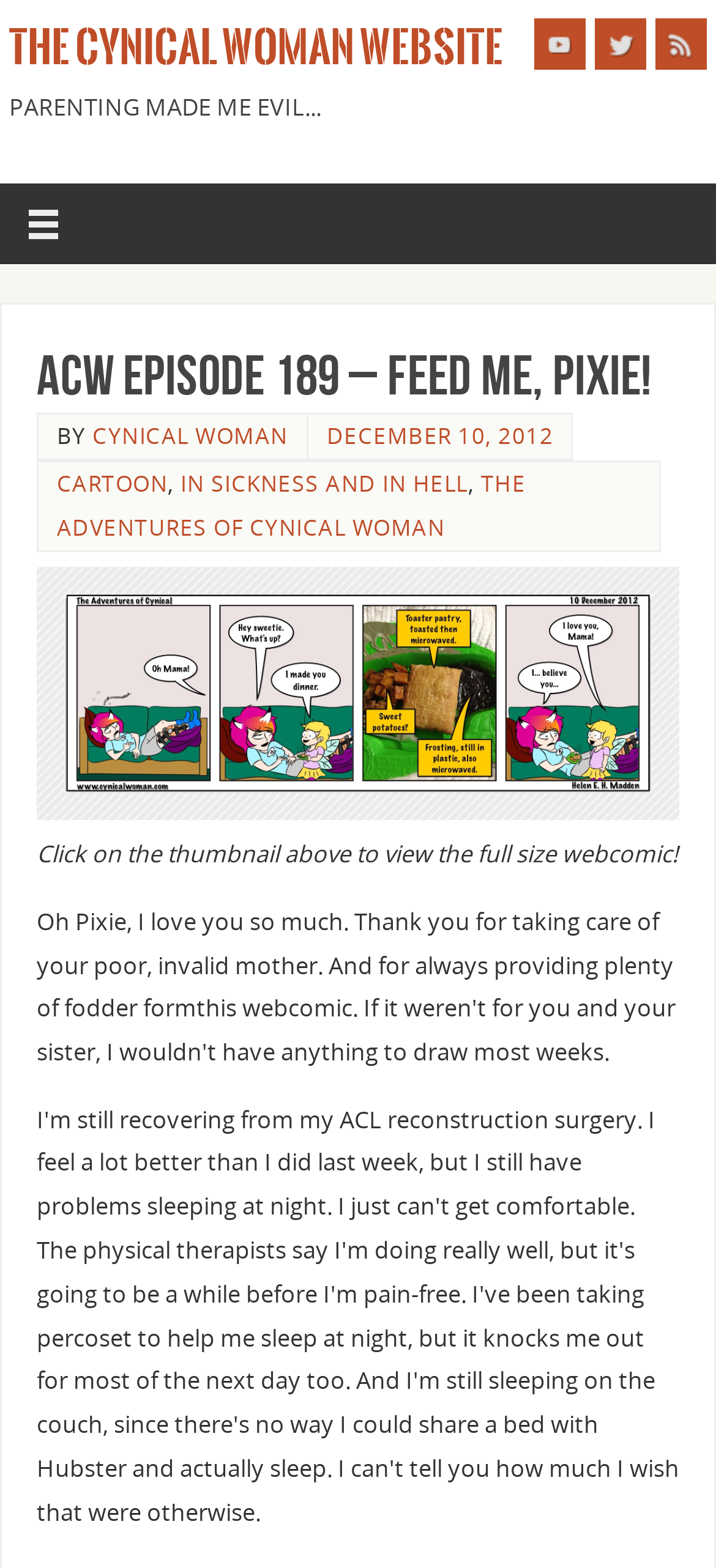What is the website's name?
Give a one-word or short phrase answer based on the image.

The Cynical Woman Website